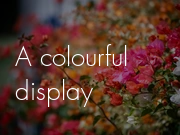What is the title of the image?
Could you give a comprehensive explanation in response to this question?

The caption states that the title 'A colourful display' overlays the picturesque garden scene, highlighting the beauty and diversity of the flora captured in the image.